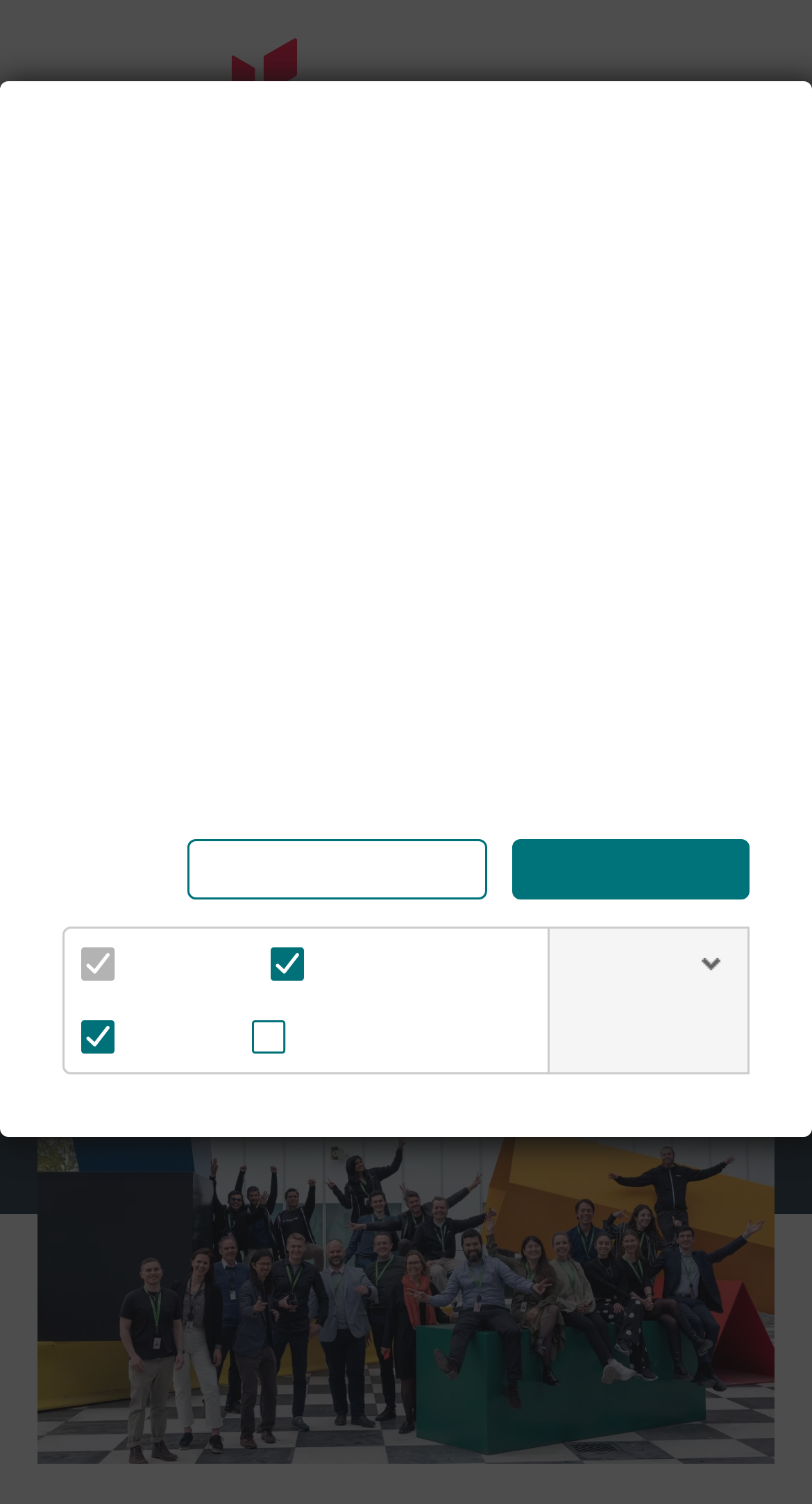Answer the following query concisely with a single word or phrase:
What is the language that can be switched to?

Norwegian